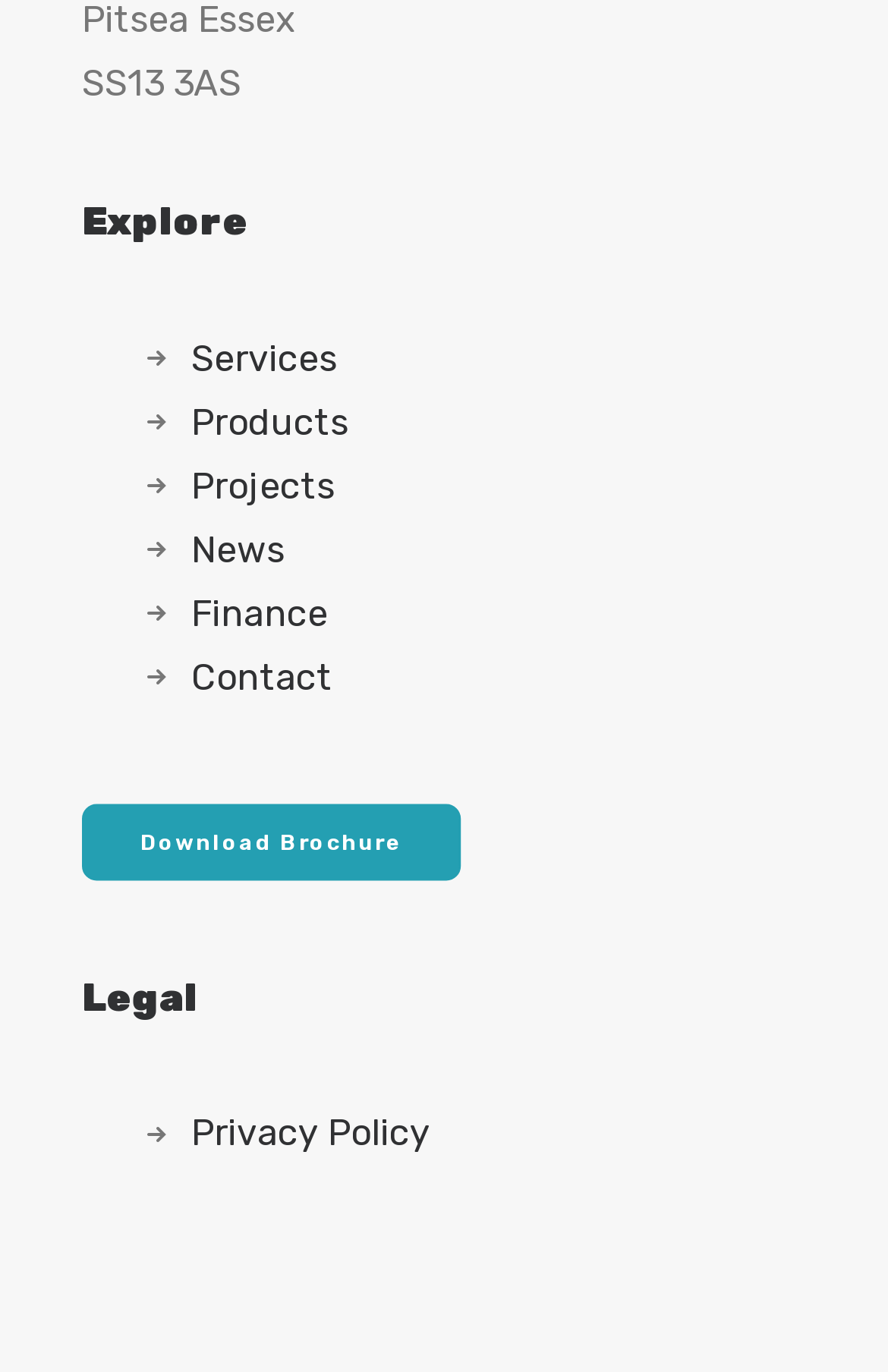Please determine the bounding box coordinates of the element to click on in order to accomplish the following task: "Read the privacy policy". Ensure the coordinates are four float numbers ranging from 0 to 1, i.e., [left, top, right, bottom].

[0.215, 0.81, 0.485, 0.842]